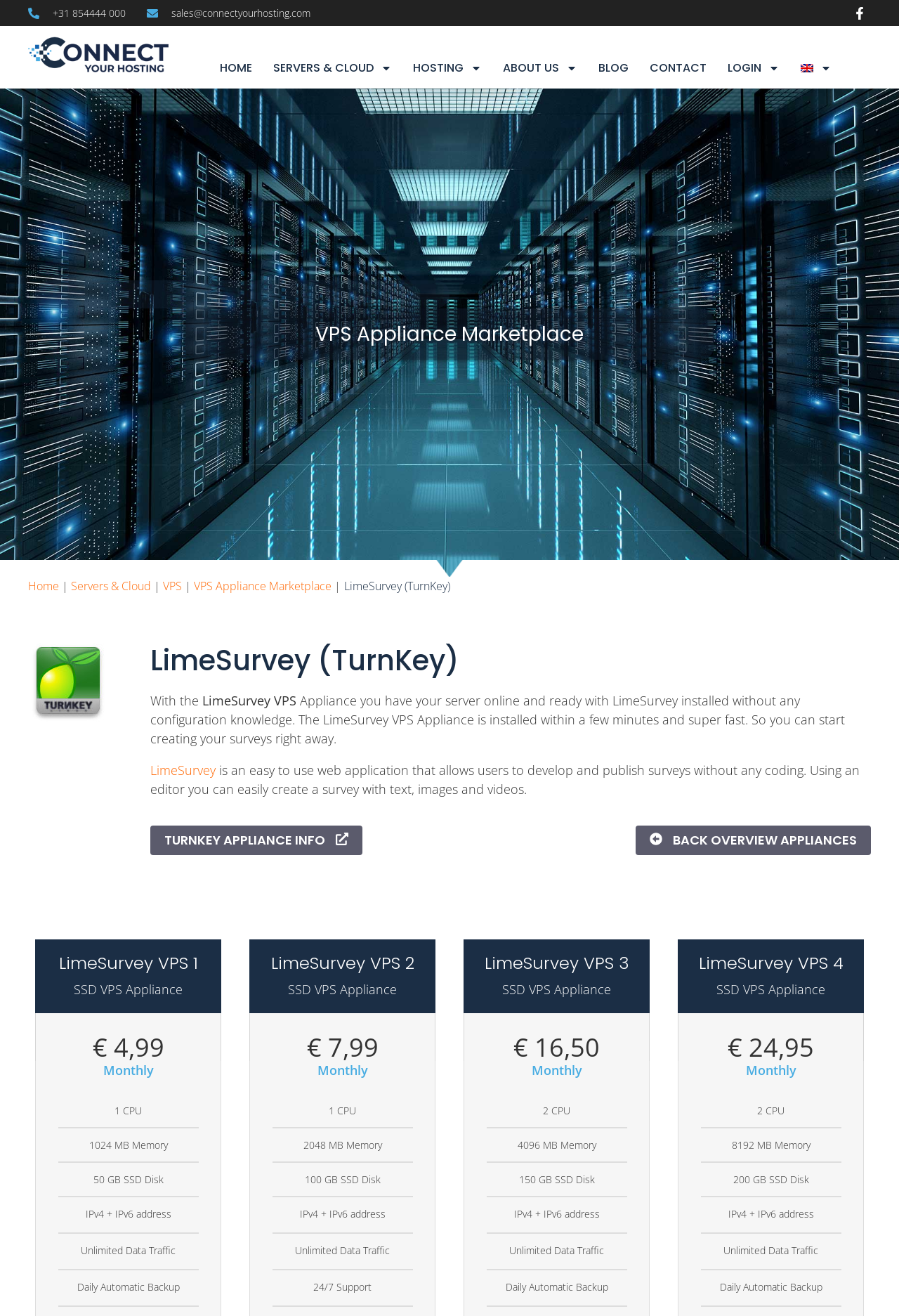Pinpoint the bounding box coordinates of the clickable area necessary to execute the following instruction: "Click on the 'BACK OVERVIEW APPLIANCES' link". The coordinates should be given as four float numbers between 0 and 1, namely [left, top, right, bottom].

[0.707, 0.627, 0.969, 0.65]